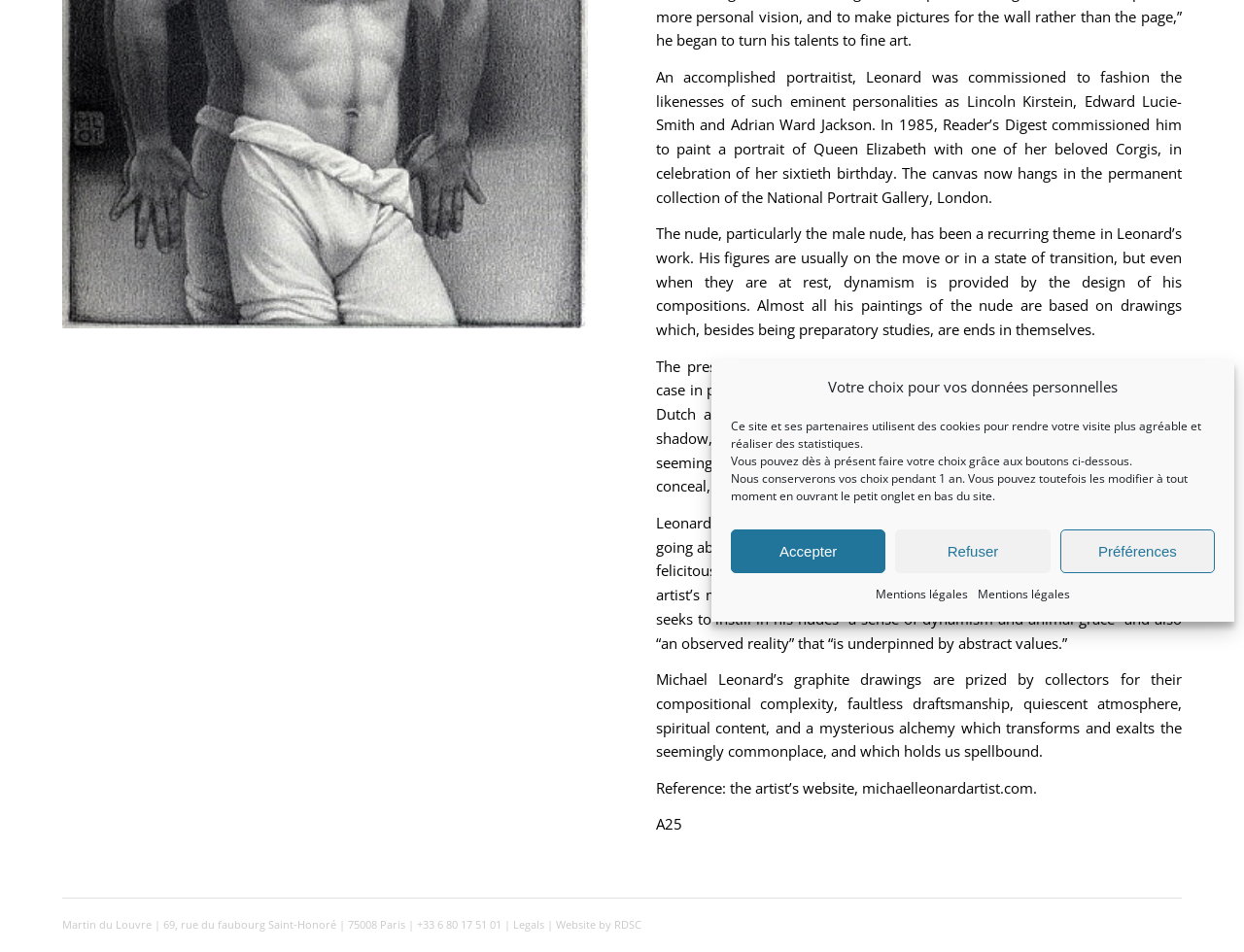Determine the bounding box coordinates for the UI element with the following description: "Accepter". The coordinates should be four float numbers between 0 and 1, represented as [left, top, right, bottom].

[0.588, 0.556, 0.712, 0.602]